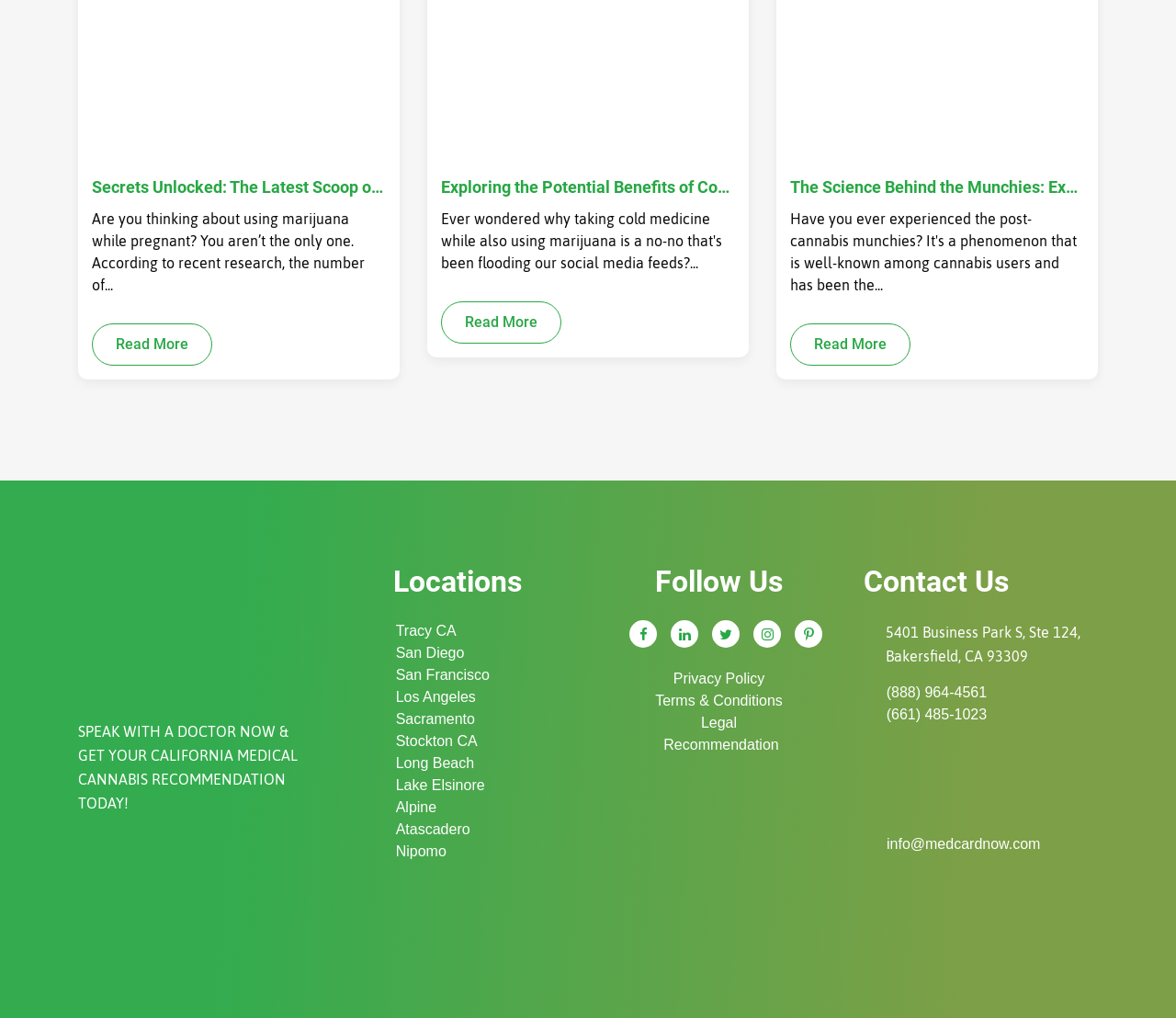Examine the screenshot and answer the question in as much detail as possible: What social media platforms are linked on the webpage?

The webpage has links to social media platforms, represented by icons, which appear to be Facebook, Twitter, Instagram, and LinkedIn.